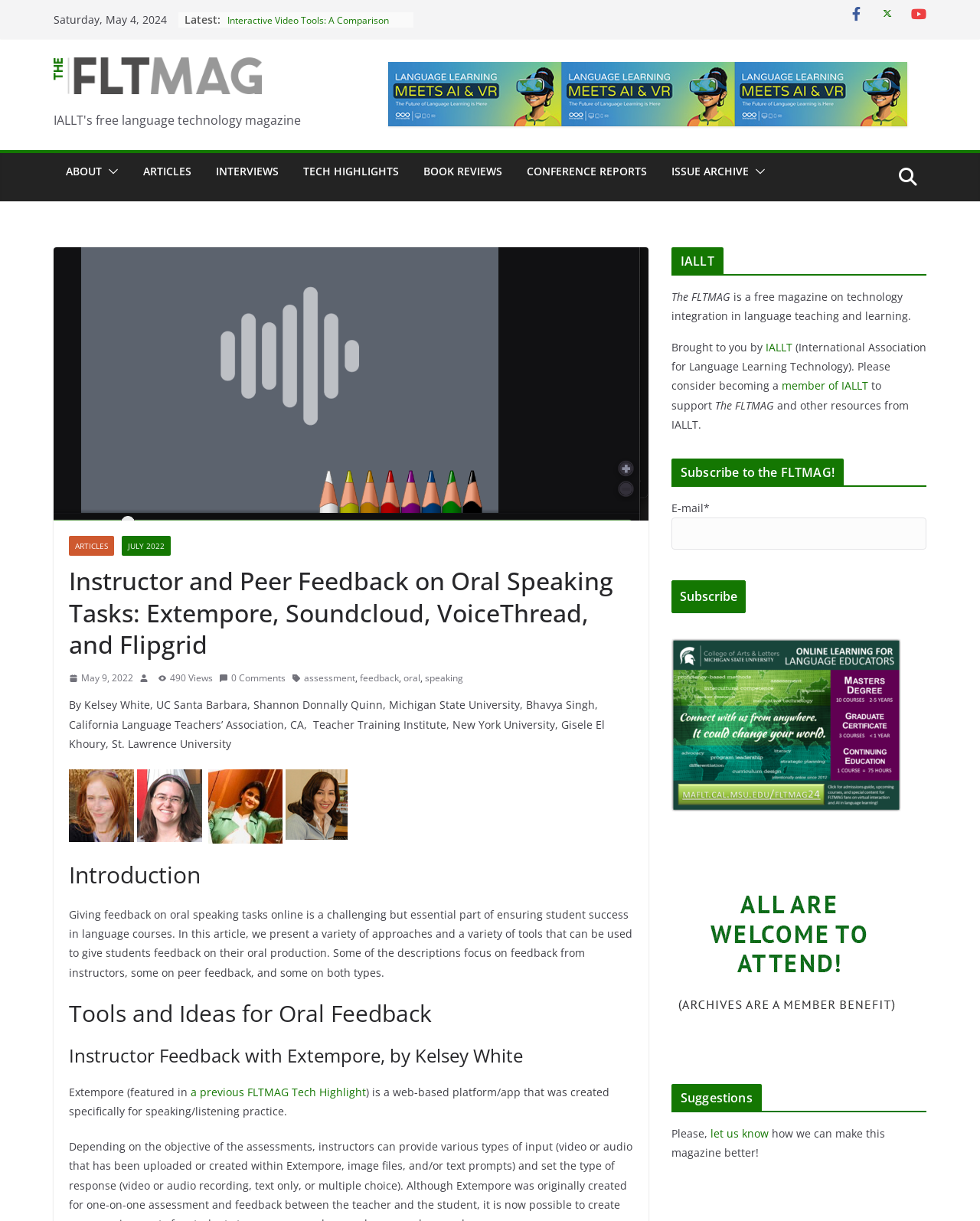Please provide a one-word or short phrase answer to the question:
What is the topic of the article?

Instructor and Peer Feedback on Oral Speaking Tasks